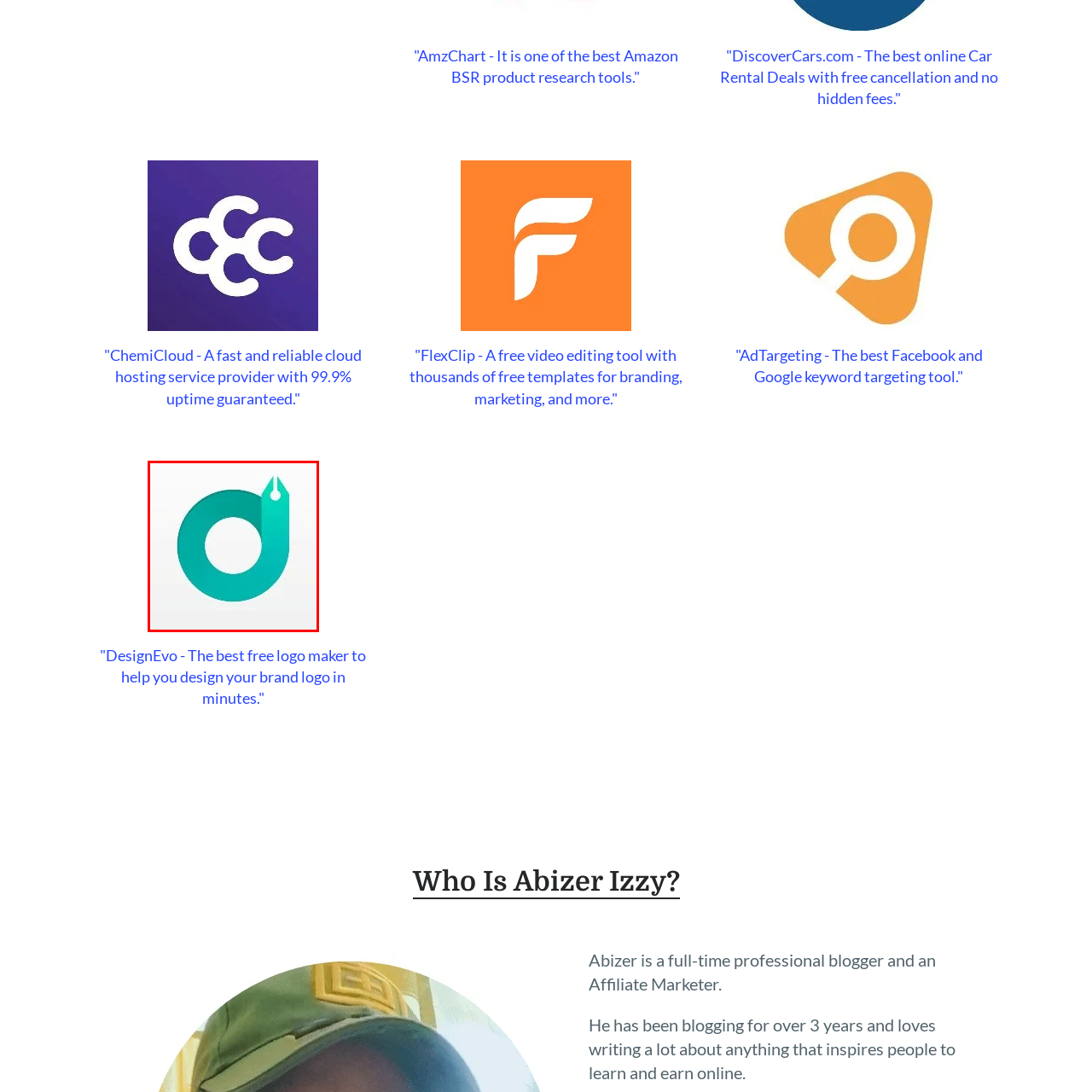What color scheme is used in the logo?
Observe the image within the red bounding box and respond to the question with a detailed answer, relying on the image for information.

The color scheme incorporates shades of teal, suggesting a fresh and innovative approach, which aligns with the theme of professional services.